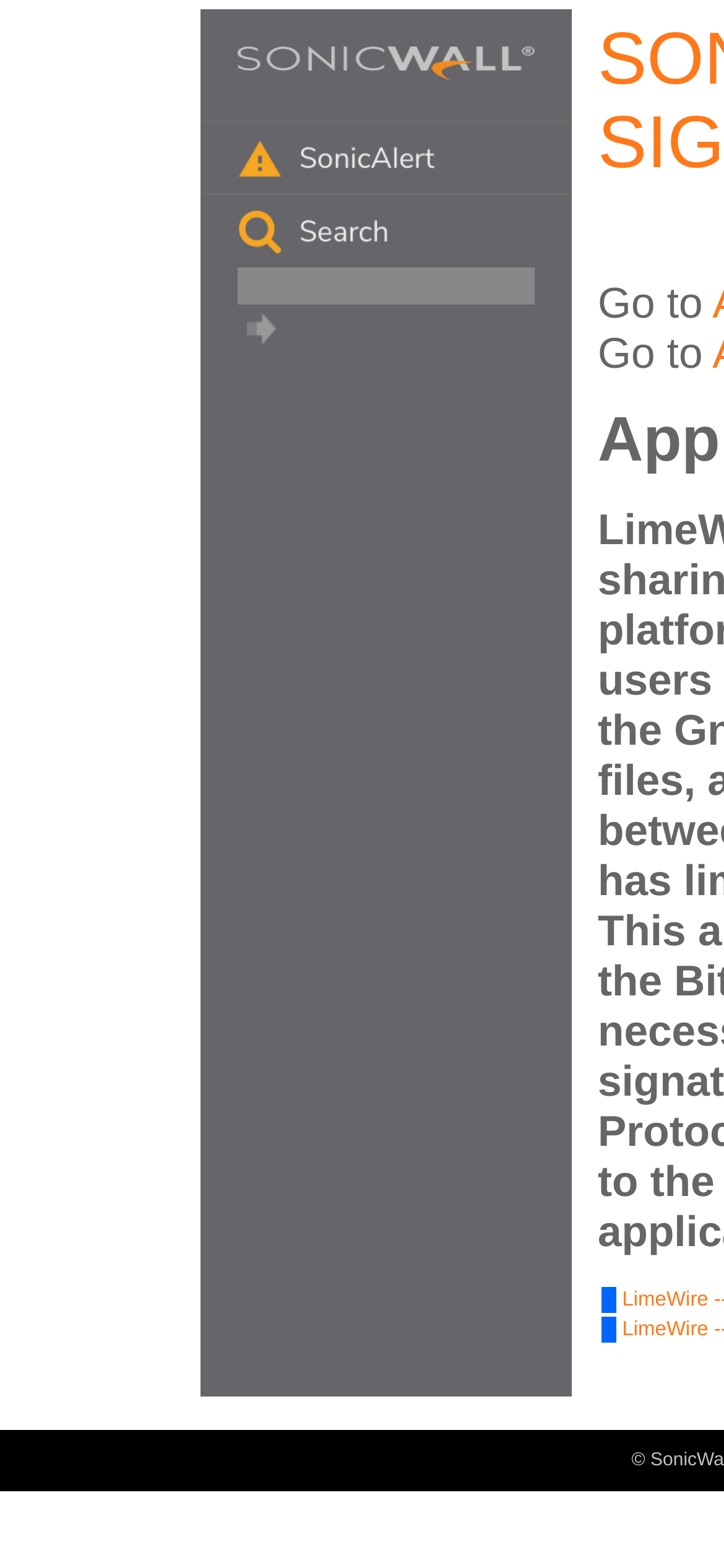What is the text on the first link in the navigation menu?
Give a thorough and detailed response to the question.

The navigation menu is located within the LayoutTableCell element with coordinates [0.277, 0.006, 0.79, 0.891]. The first link in this menu is contained within a LayoutTableRow element and has the text 'Home'.